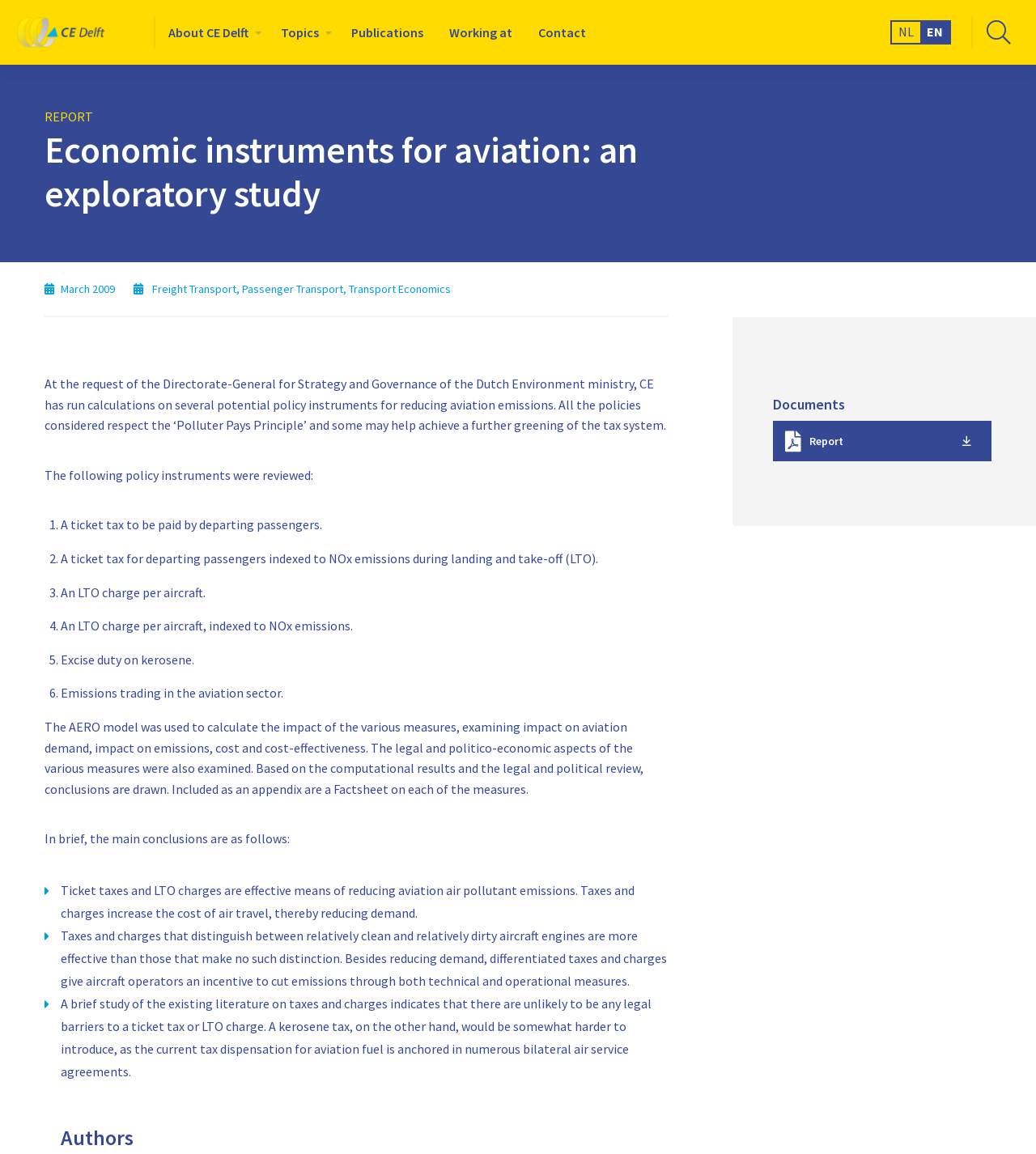Find the bounding box coordinates for the area you need to click to carry out the instruction: "Download the document". The coordinates should be four float numbers between 0 and 1, indicated as [left, top, right, bottom].

[0.746, 0.365, 0.957, 0.4]